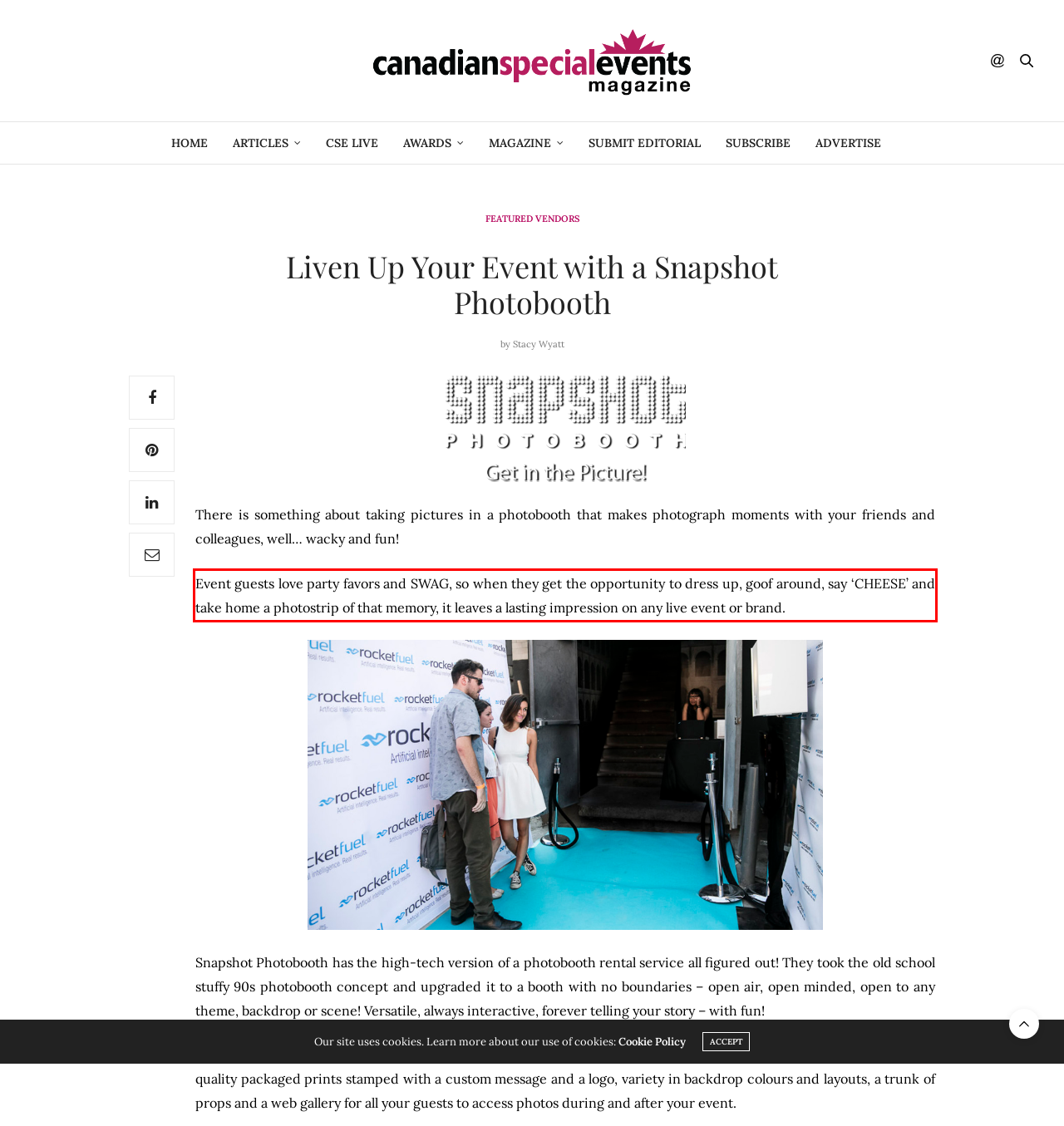Please look at the screenshot provided and find the red bounding box. Extract the text content contained within this bounding box.

Event guests love party favors and SWAG, so when they get the opportunity to dress up, goof around, say ‘CHEESE’ and take home a photostrip of that memory, it leaves a lasting impression on any live event or brand.